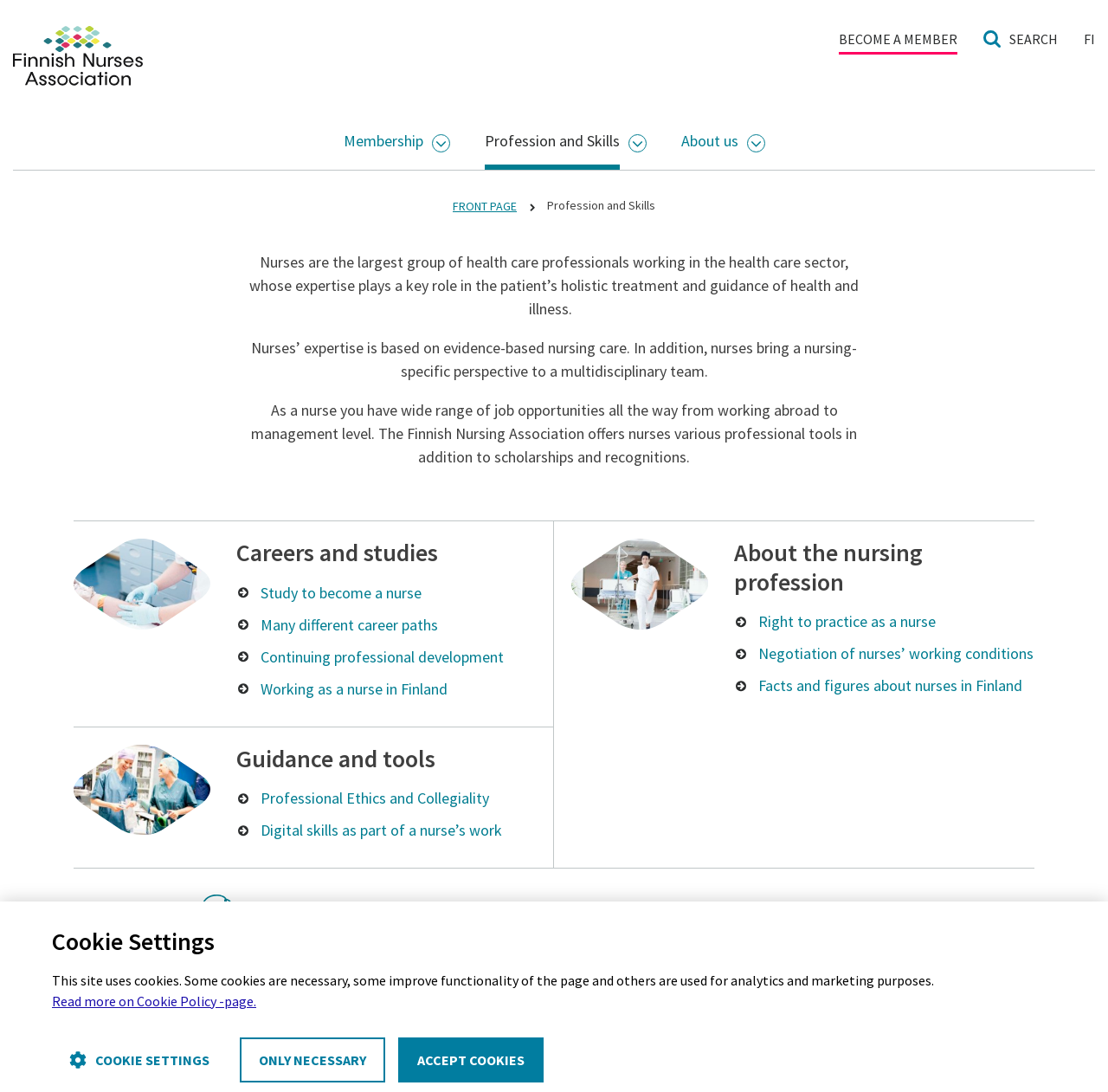Pinpoint the bounding box coordinates of the clickable area necessary to execute the following instruction: "Study to become a nurse". The coordinates should be given as four float numbers between 0 and 1, namely [left, top, right, bottom].

[0.235, 0.532, 0.38, 0.553]